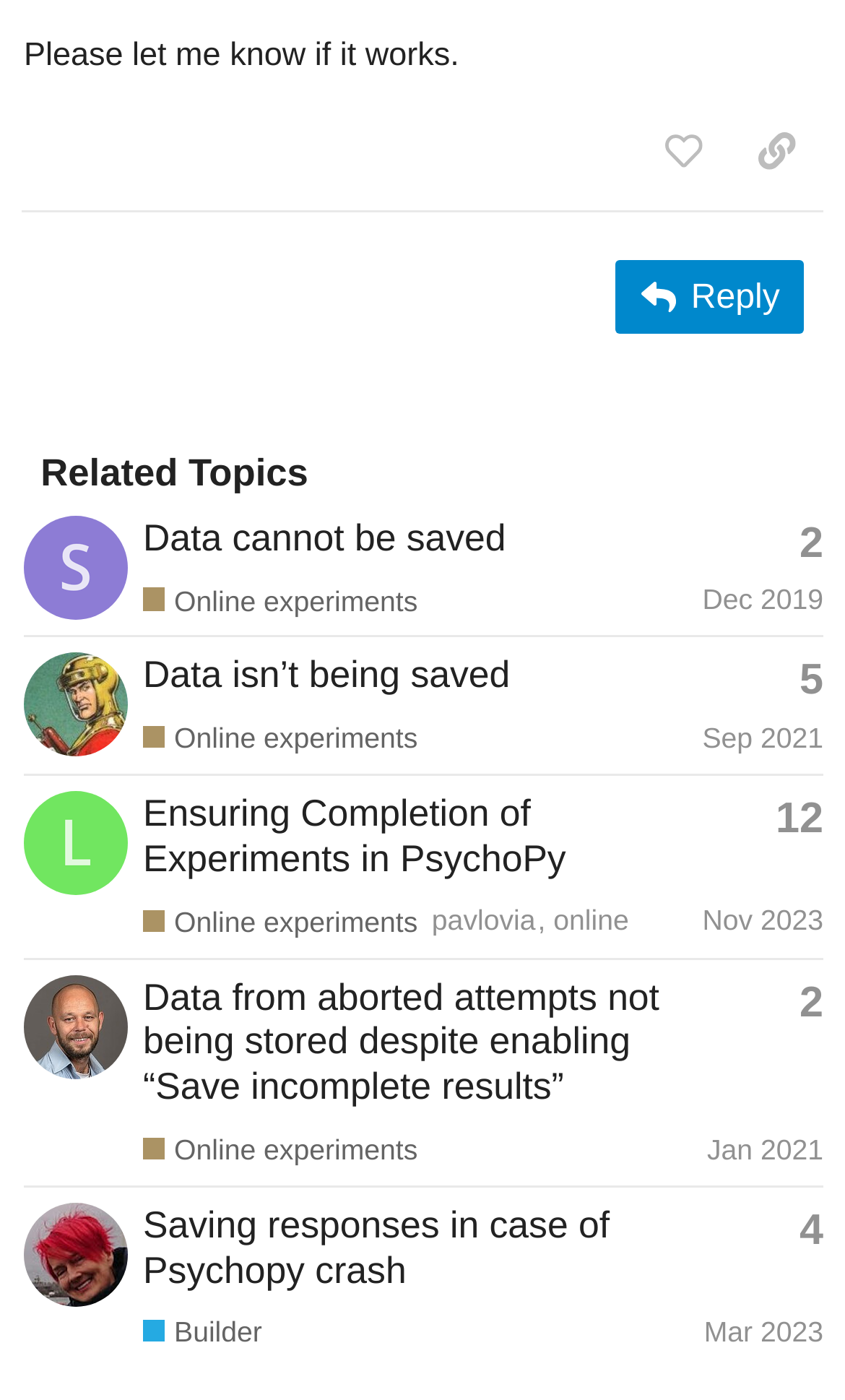Locate the bounding box coordinates of the element you need to click to accomplish the task described by this instruction: "Visit the Irish Theatre Institute website".

None